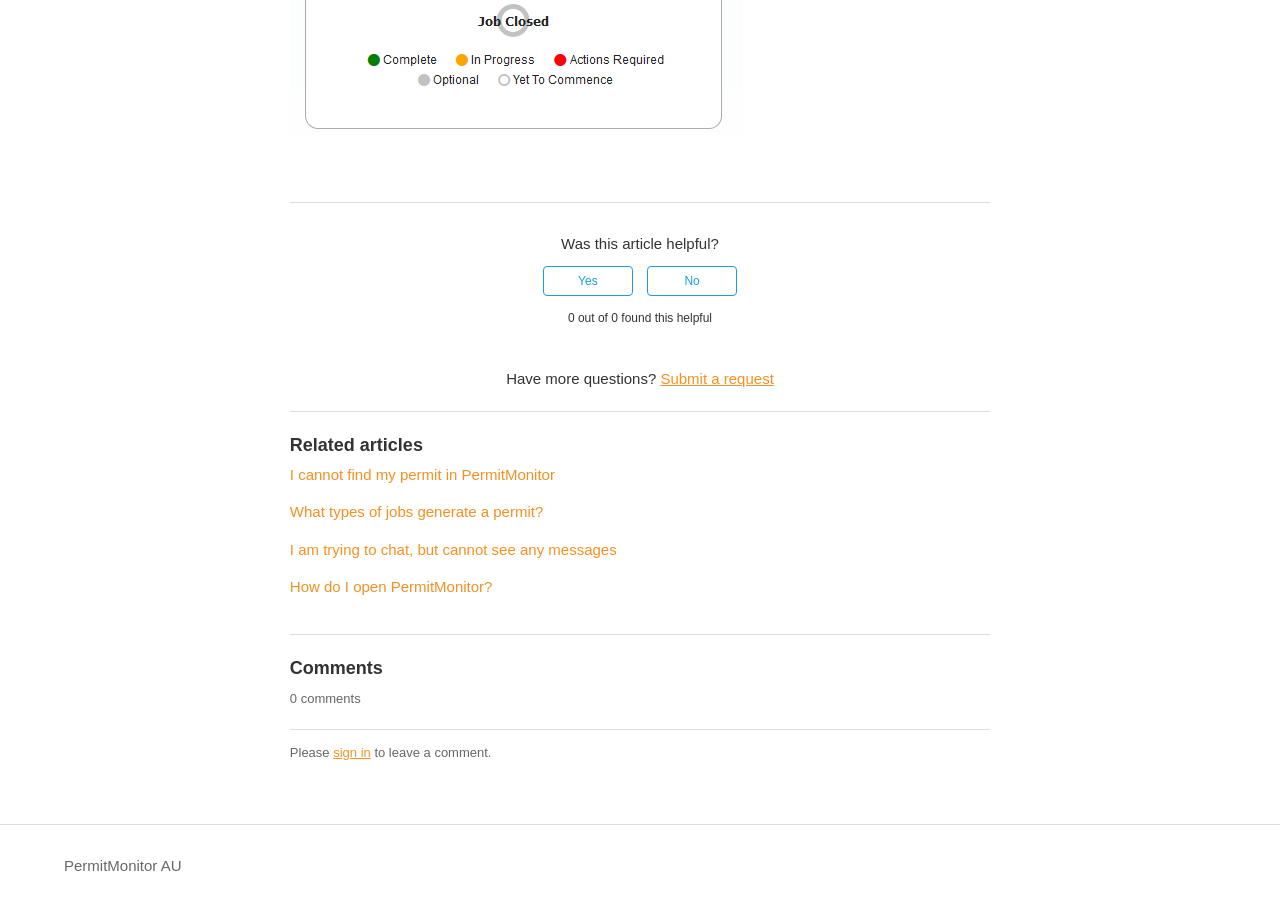Extract the bounding box coordinates for the UI element described as: "Submit a request".

[0.516, 0.408, 0.605, 0.427]